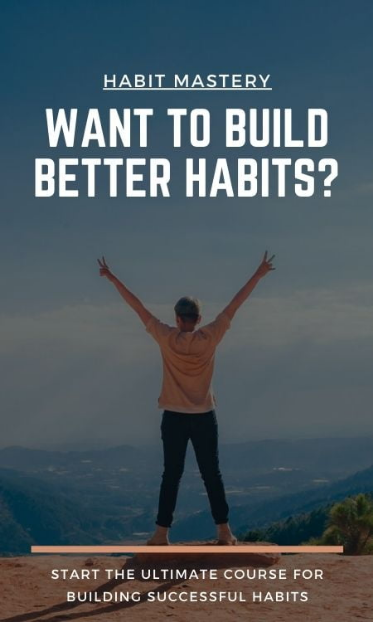Answer succinctly with a single word or phrase:
What is being promoted in the image?

Habit Mastery